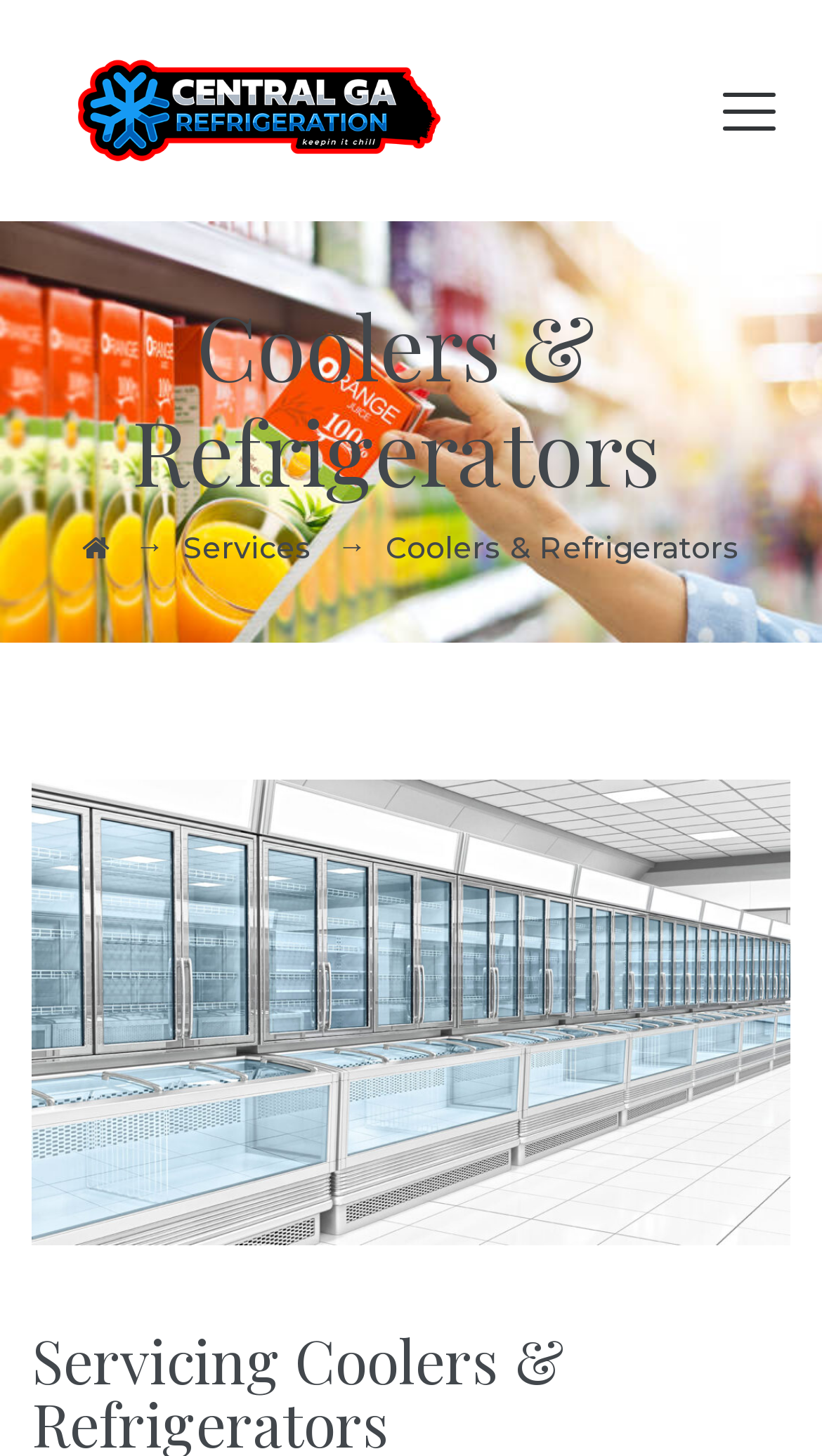Find the headline of the webpage and generate its text content.

Coolers & Refrigerators